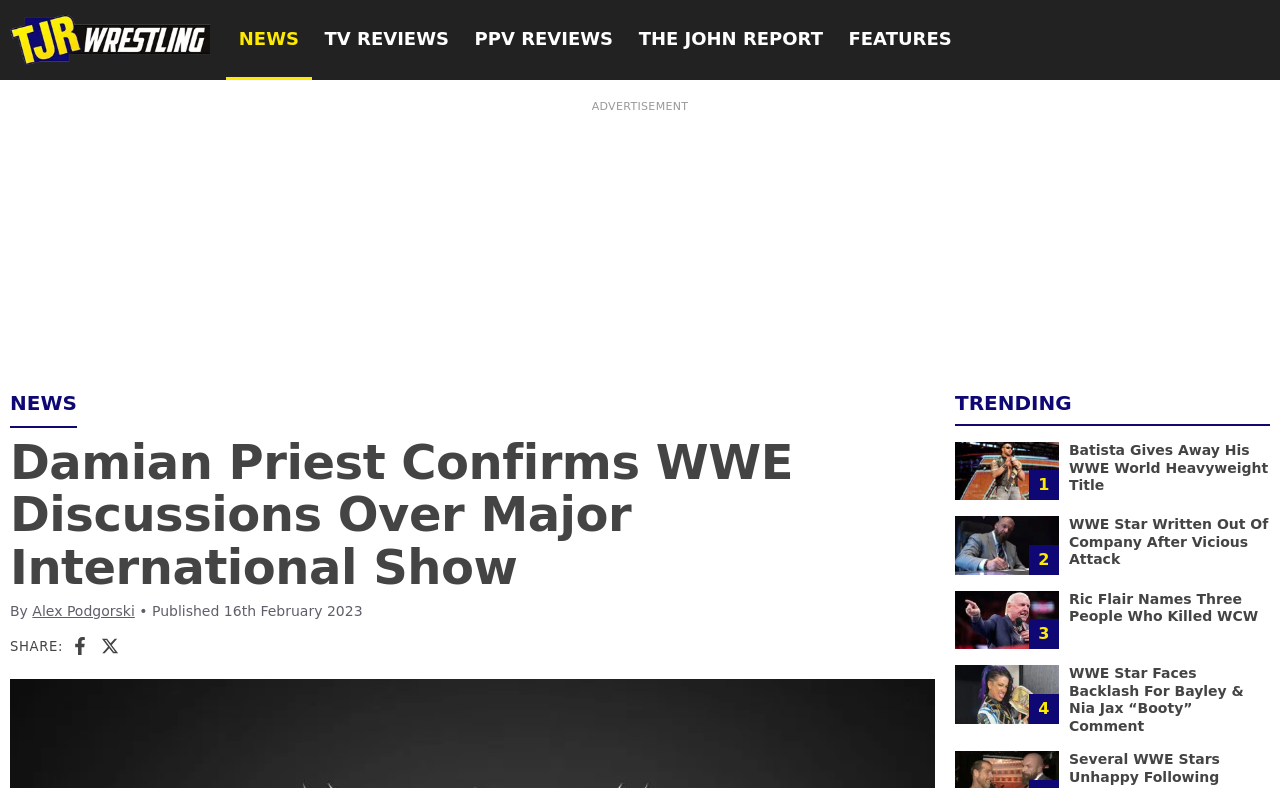Please specify the bounding box coordinates of the clickable region necessary for completing the following instruction: "Contact via email". The coordinates must consist of four float numbers between 0 and 1, i.e., [left, top, right, bottom].

None